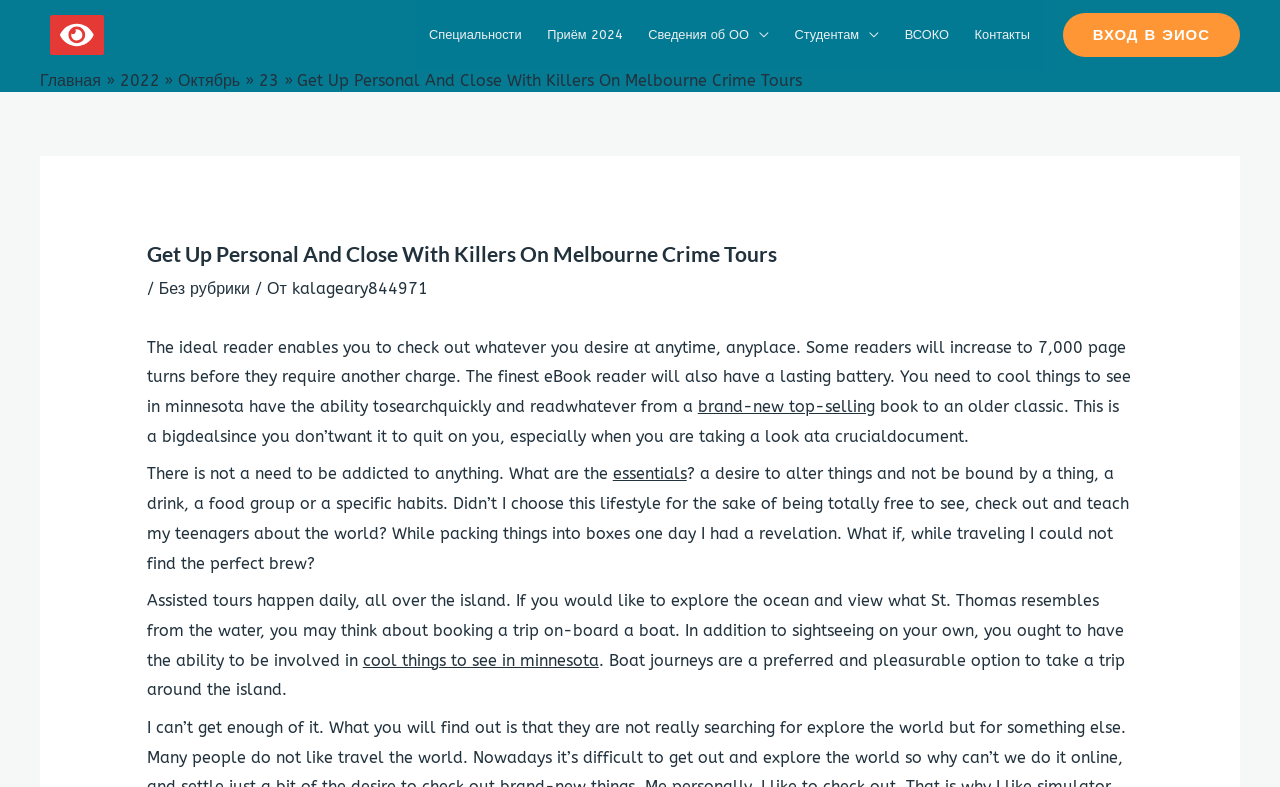Provide a thorough and detailed response to the question by examining the image: 
What is the topic of the text below the header?

The text below the header discusses the ideal eBook reader, its features, and its benefits. It mentions that the reader should be able to search quickly and read whatever from a brand-new top-selling book to an older classic.